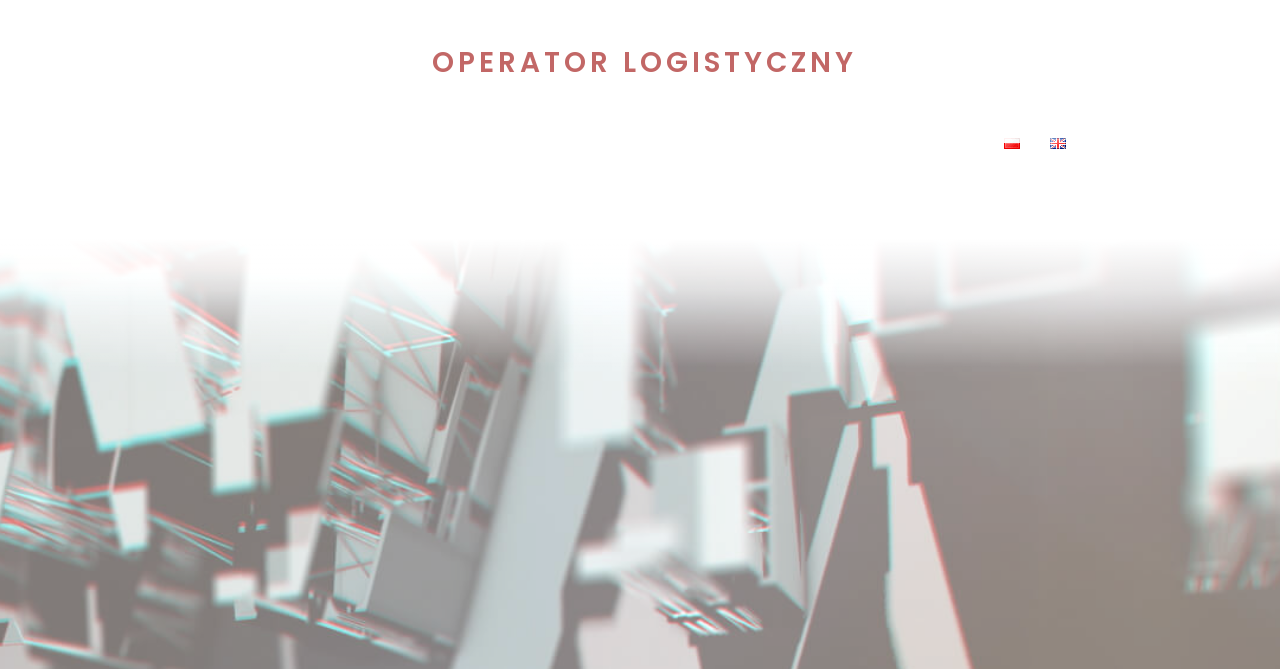Please answer the following query using a single word or phrase: 
What is the purpose of the 'Offer' link?

To view offers